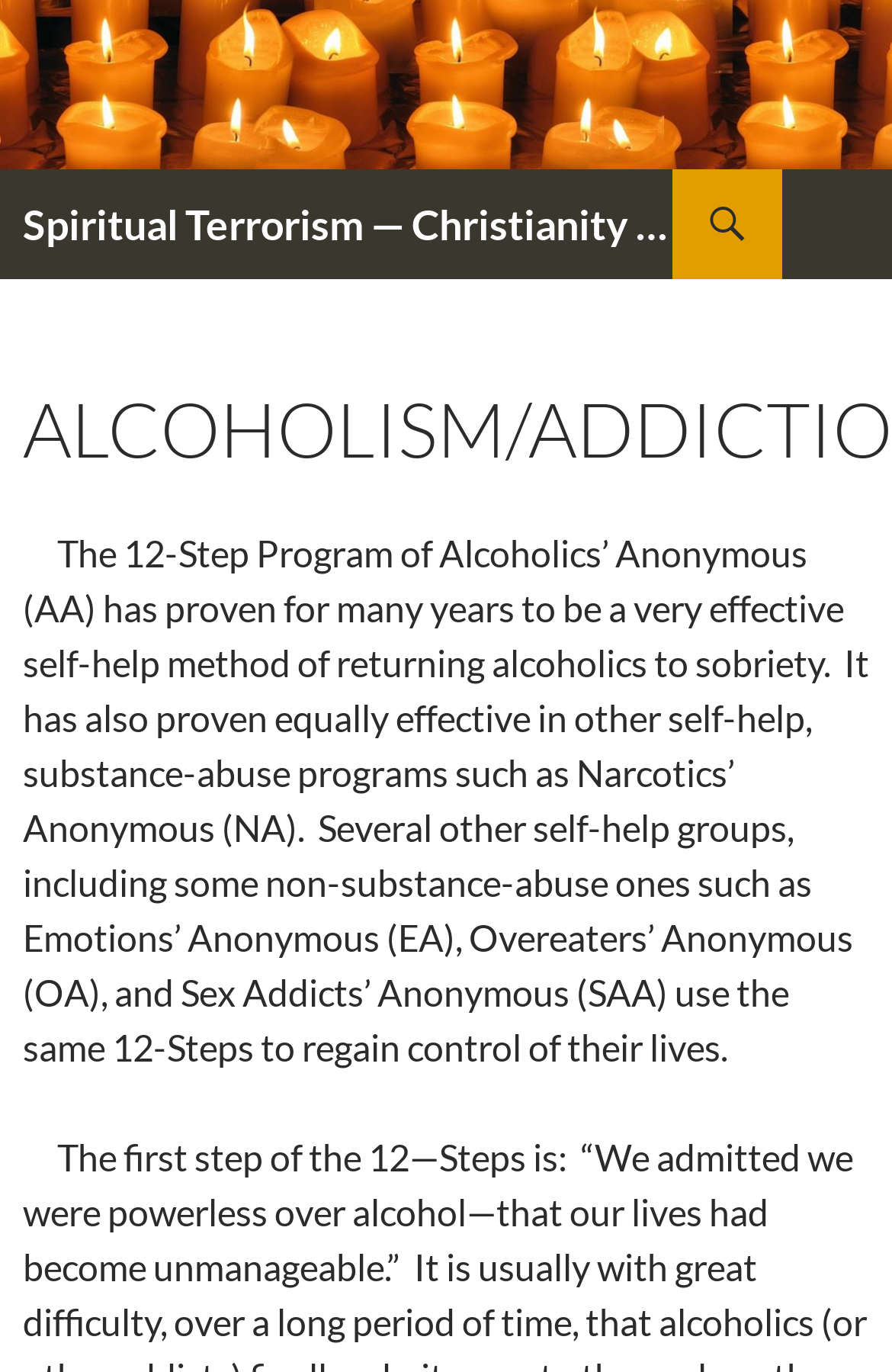Can you give a comprehensive explanation to the question given the content of the image?
What is the purpose of the 'SKIP TO CONTENT' link?

The 'SKIP TO CONTENT' link is likely an accessibility feature that allows users to bypass the website's navigation and header elements and jump directly to the main content of the webpage, making it easier for users with disabilities to access the information they need.